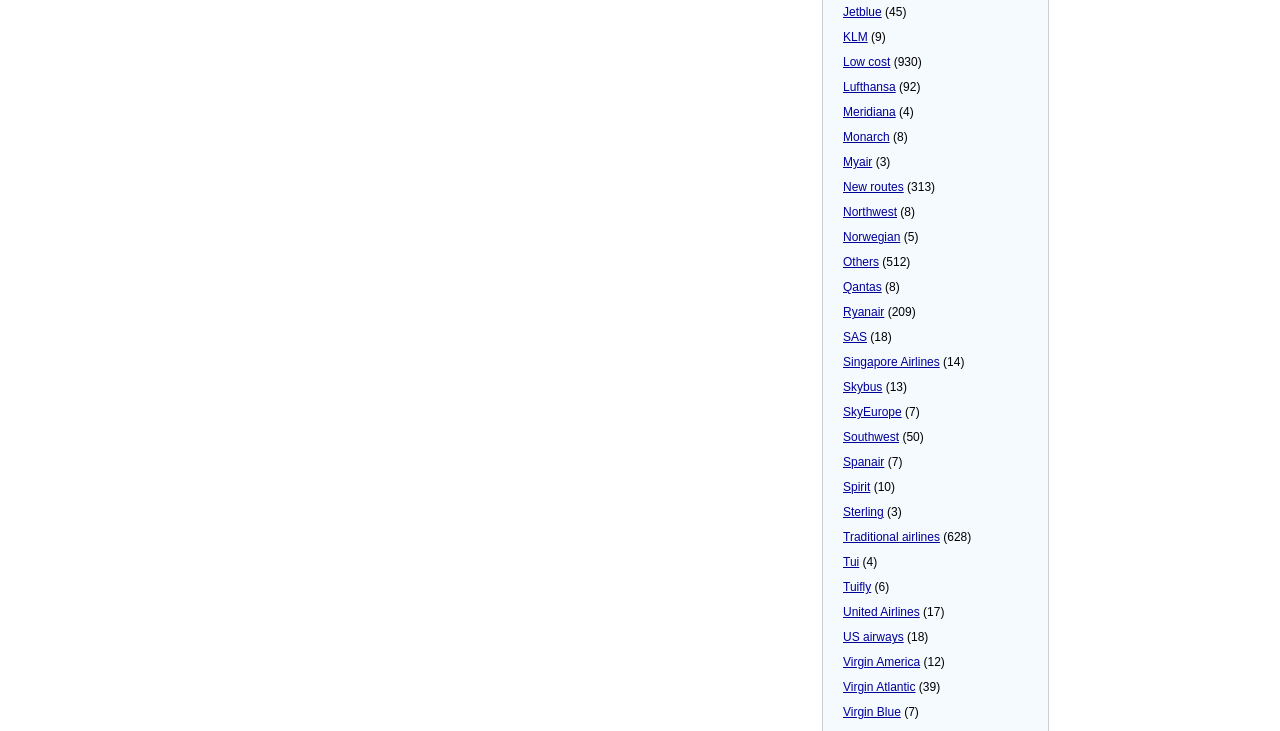Identify the bounding box of the UI component described as: "Norwegian".

[0.659, 0.315, 0.703, 0.334]